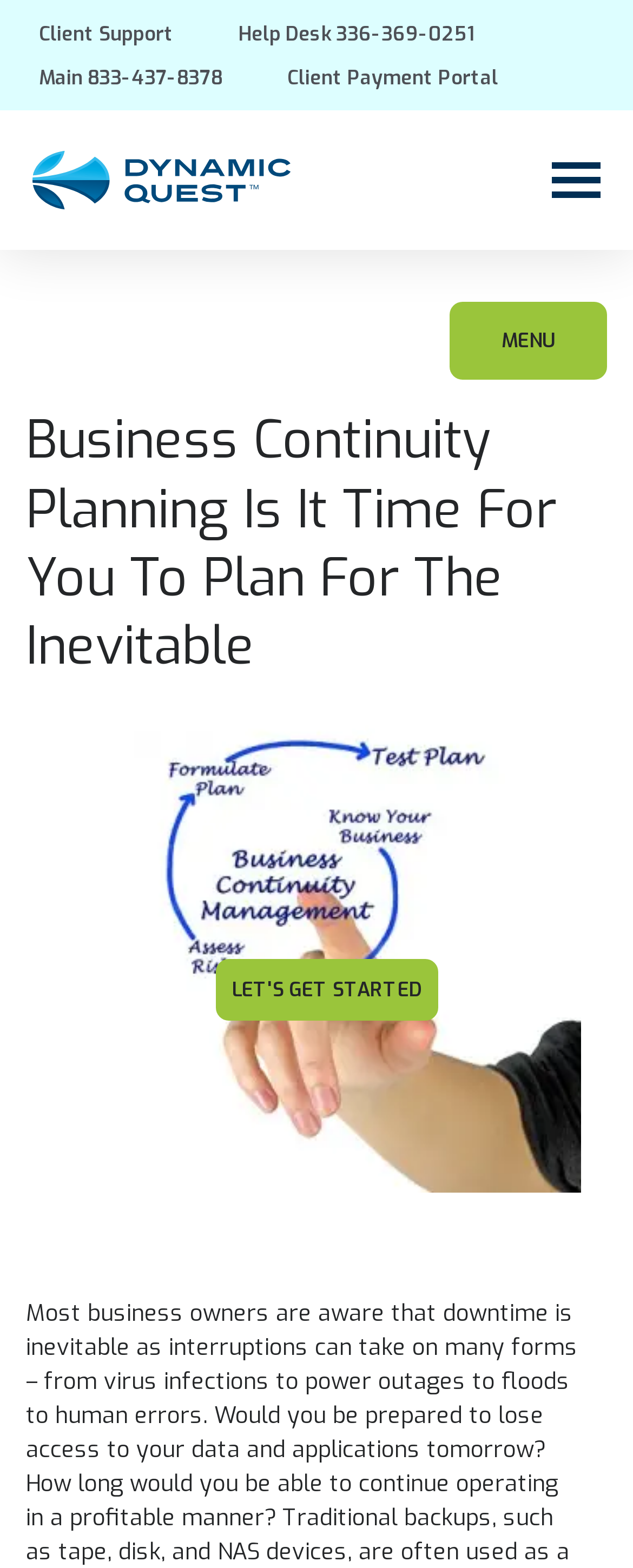Answer the question briefly using a single word or phrase: 
What is the phone number for client support?

336-369-0251